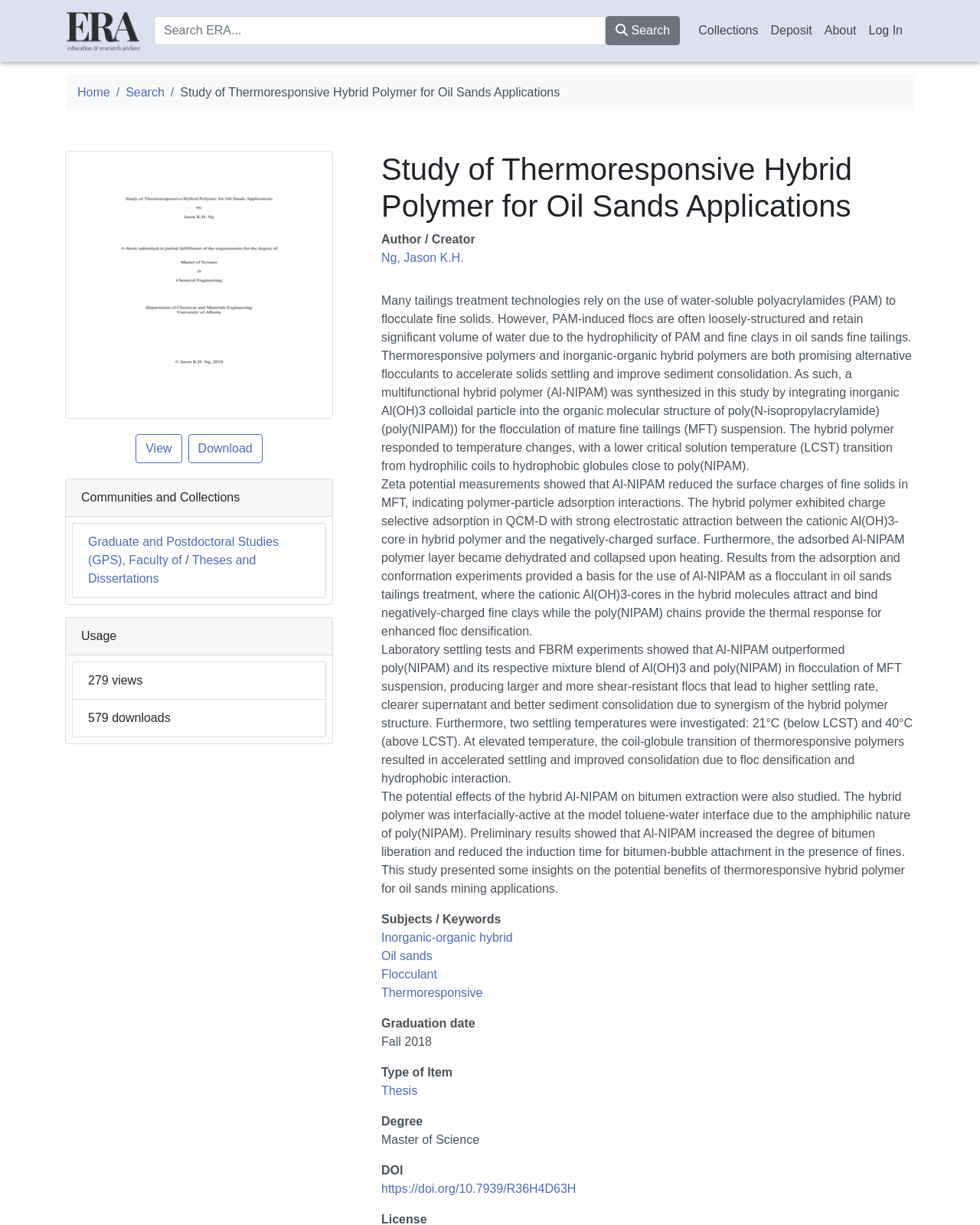How many views does the thesis have?
Using the visual information, reply with a single word or short phrase.

279 views